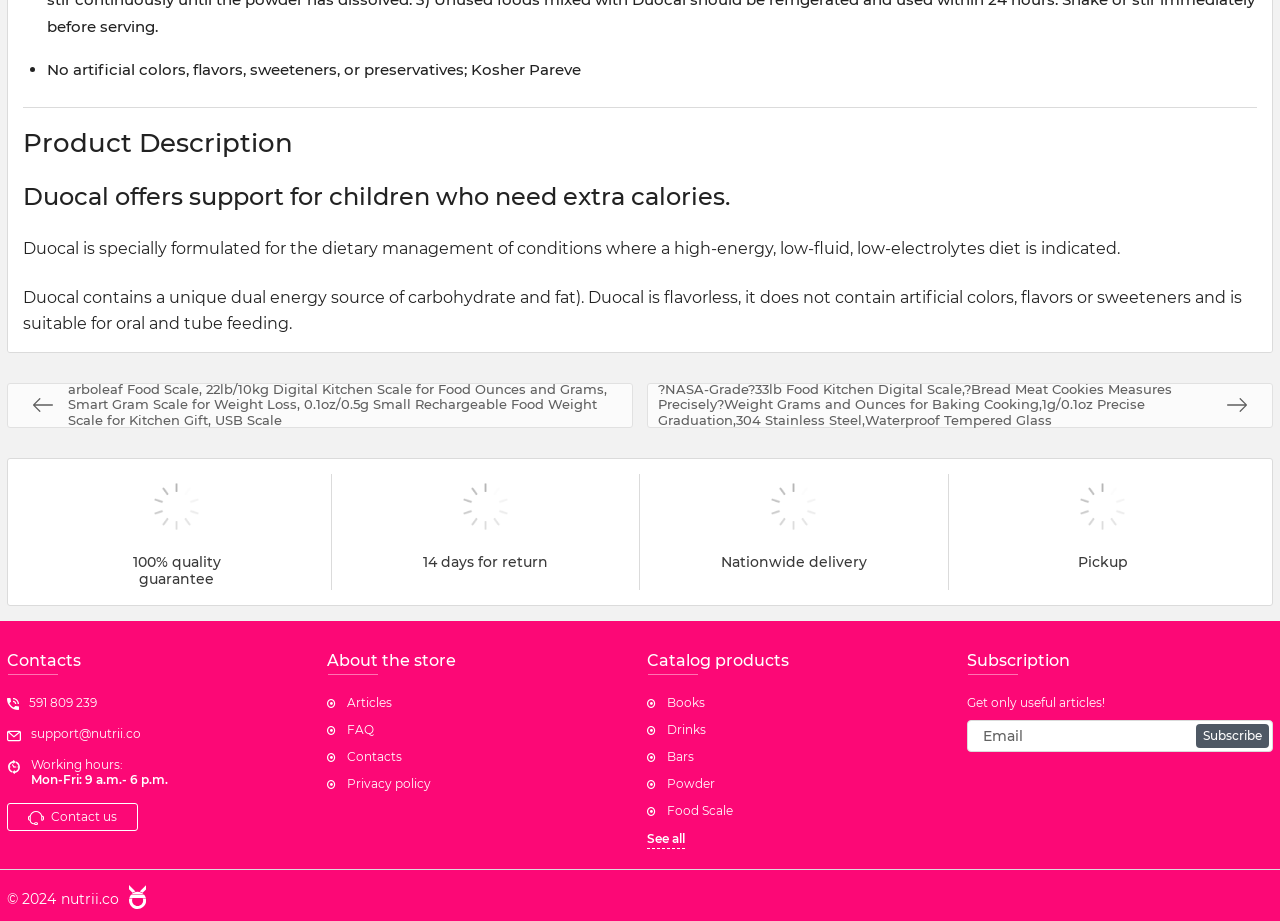What is the purpose of Duocal?
From the screenshot, provide a brief answer in one word or phrase.

Support for children who need extra calories